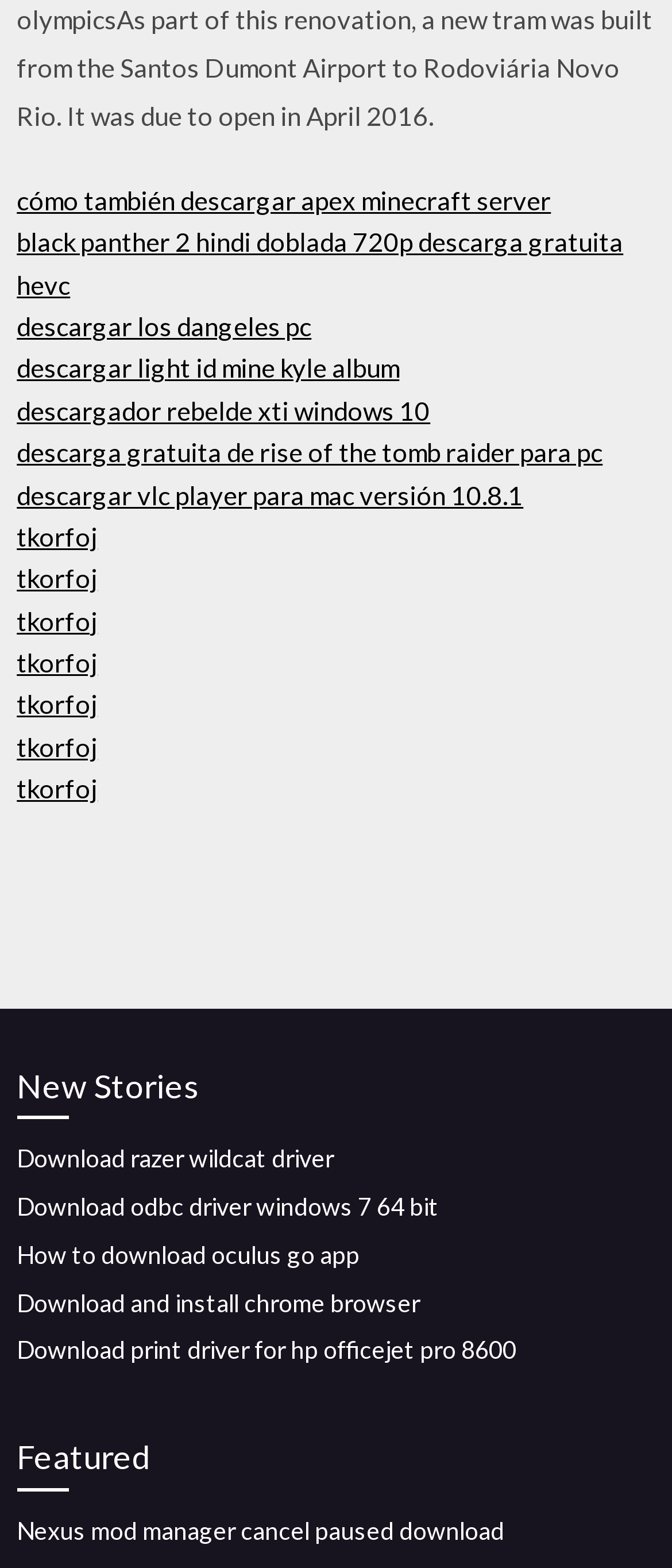What type of content is featured on this webpage? Please answer the question using a single word or phrase based on the image.

Download links